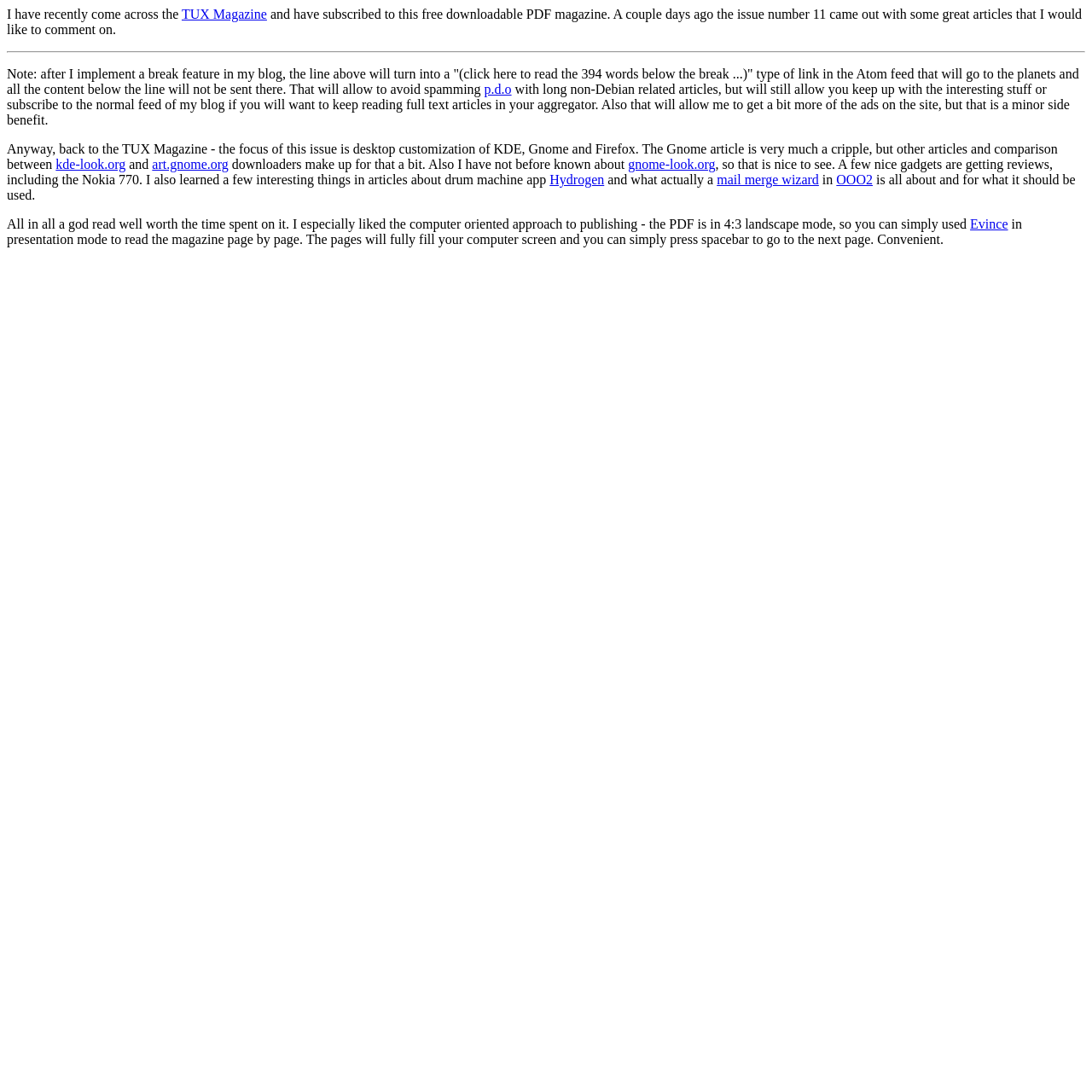Identify and provide the bounding box for the element described by: "TUX Magazine".

[0.166, 0.006, 0.244, 0.02]